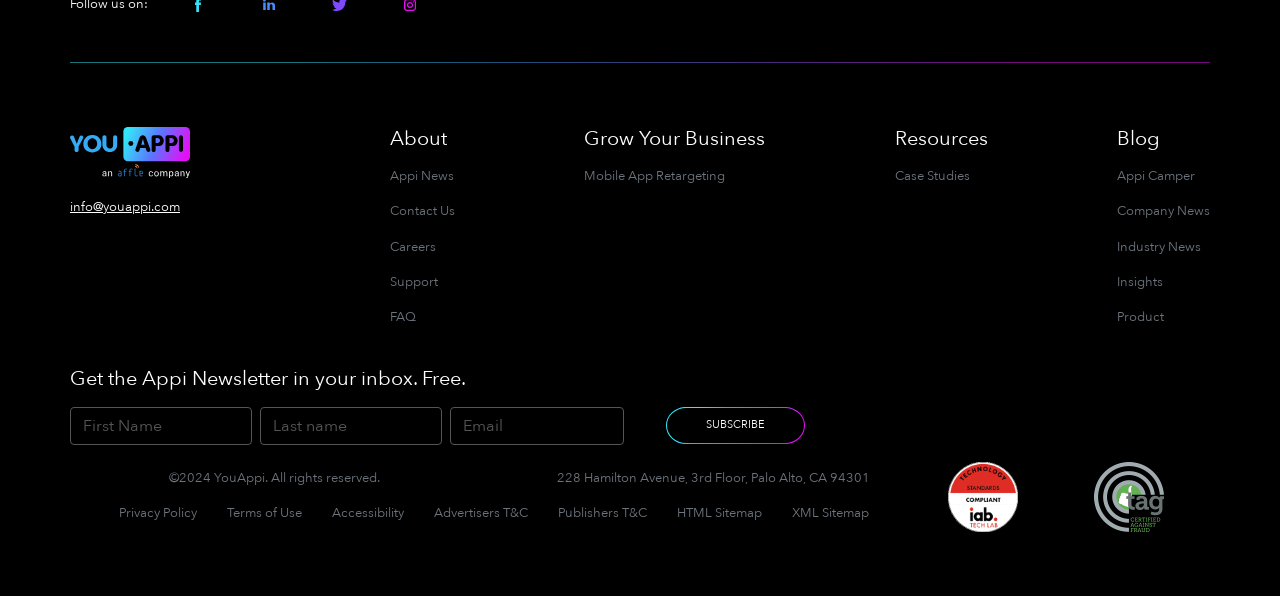Refer to the screenshot and give an in-depth answer to this question: What is the purpose of the text box?

The text box is identified by its element type as 'textbox' and its bounding box coordinates indicate it is located below the 'Get the Appi Newsletter in your inbox. Free.' text. The purpose of the text box is to input information to subscribe to the newsletter.